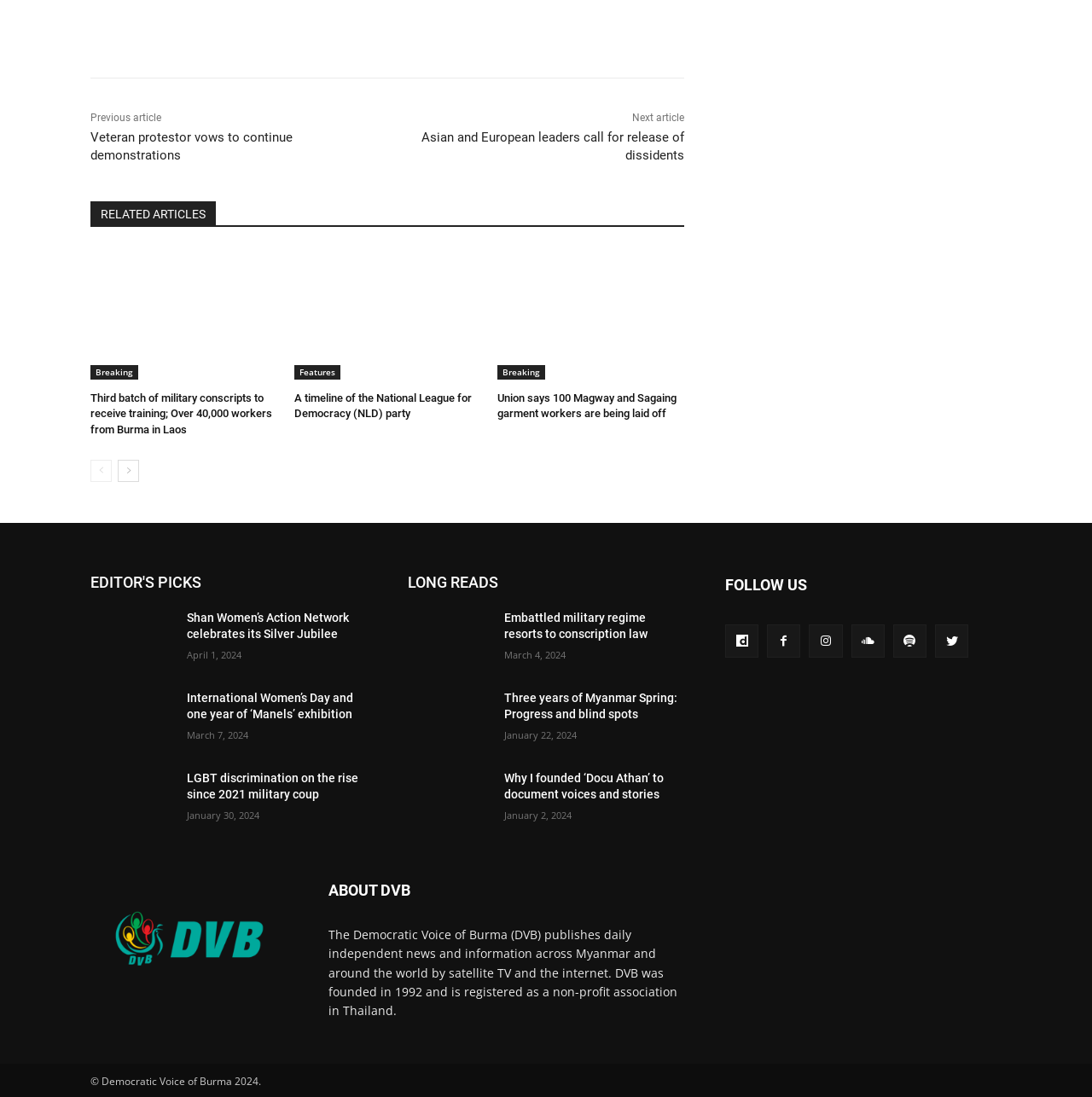Identify the bounding box coordinates for the UI element described by the following text: "Copy URL". Provide the coordinates as four float numbers between 0 and 1, in the format [left, top, right, bottom].

[0.355, 0.016, 0.386, 0.048]